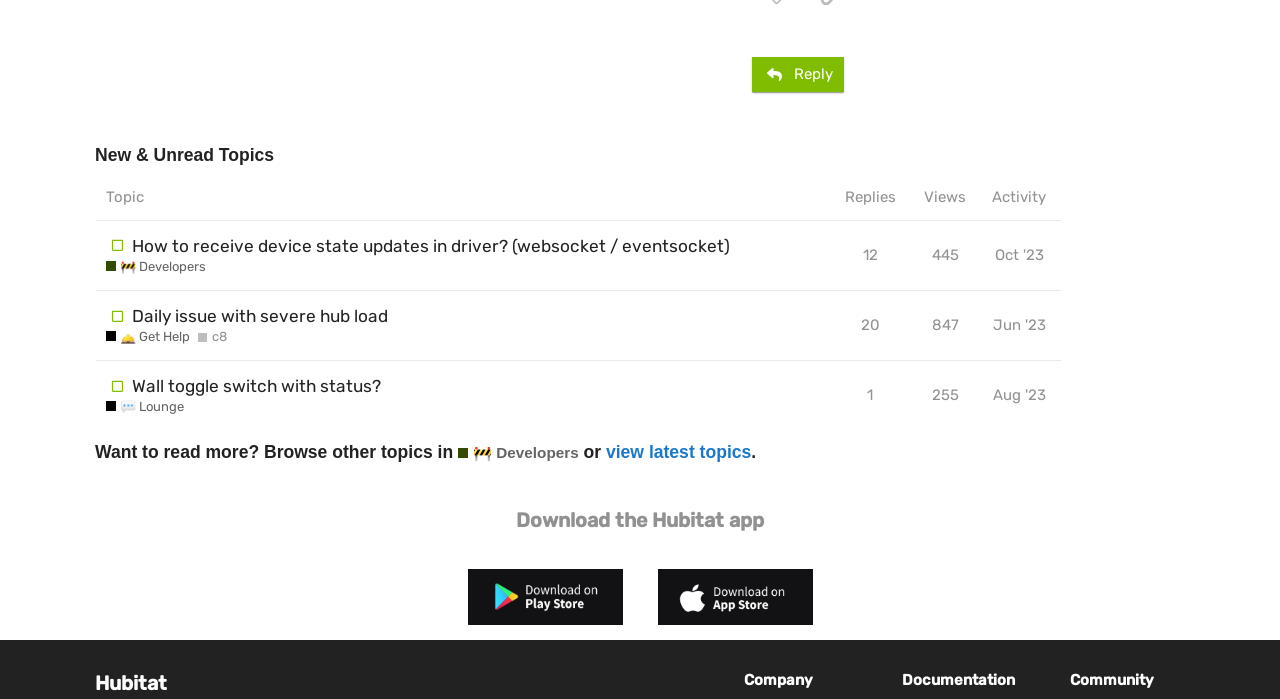What is the category of the third topic?
Look at the image and answer the question using a single word or phrase.

Lounge